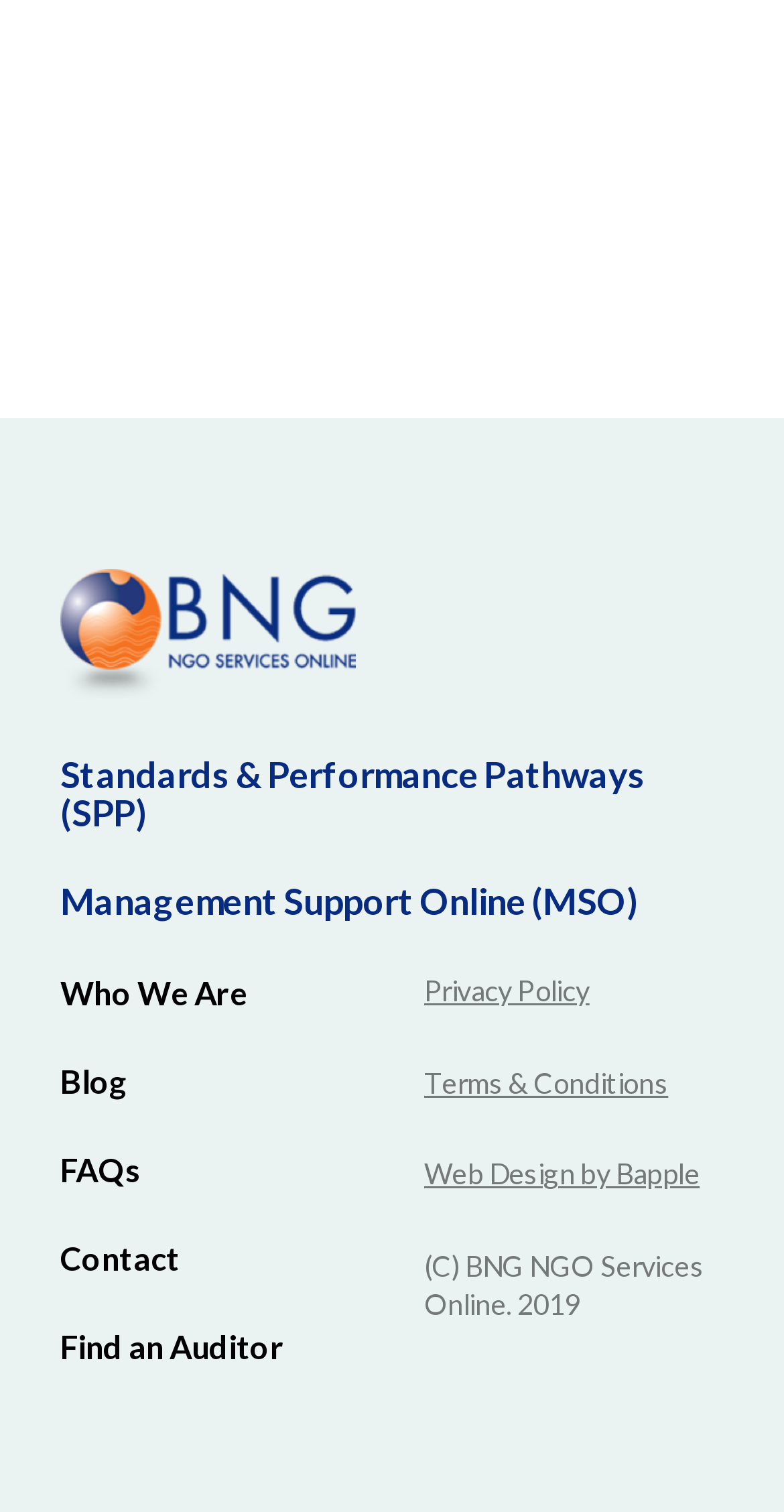What is the last link in the bottom section?
Relying on the image, give a concise answer in one word or a brief phrase.

Web Design by Bapple